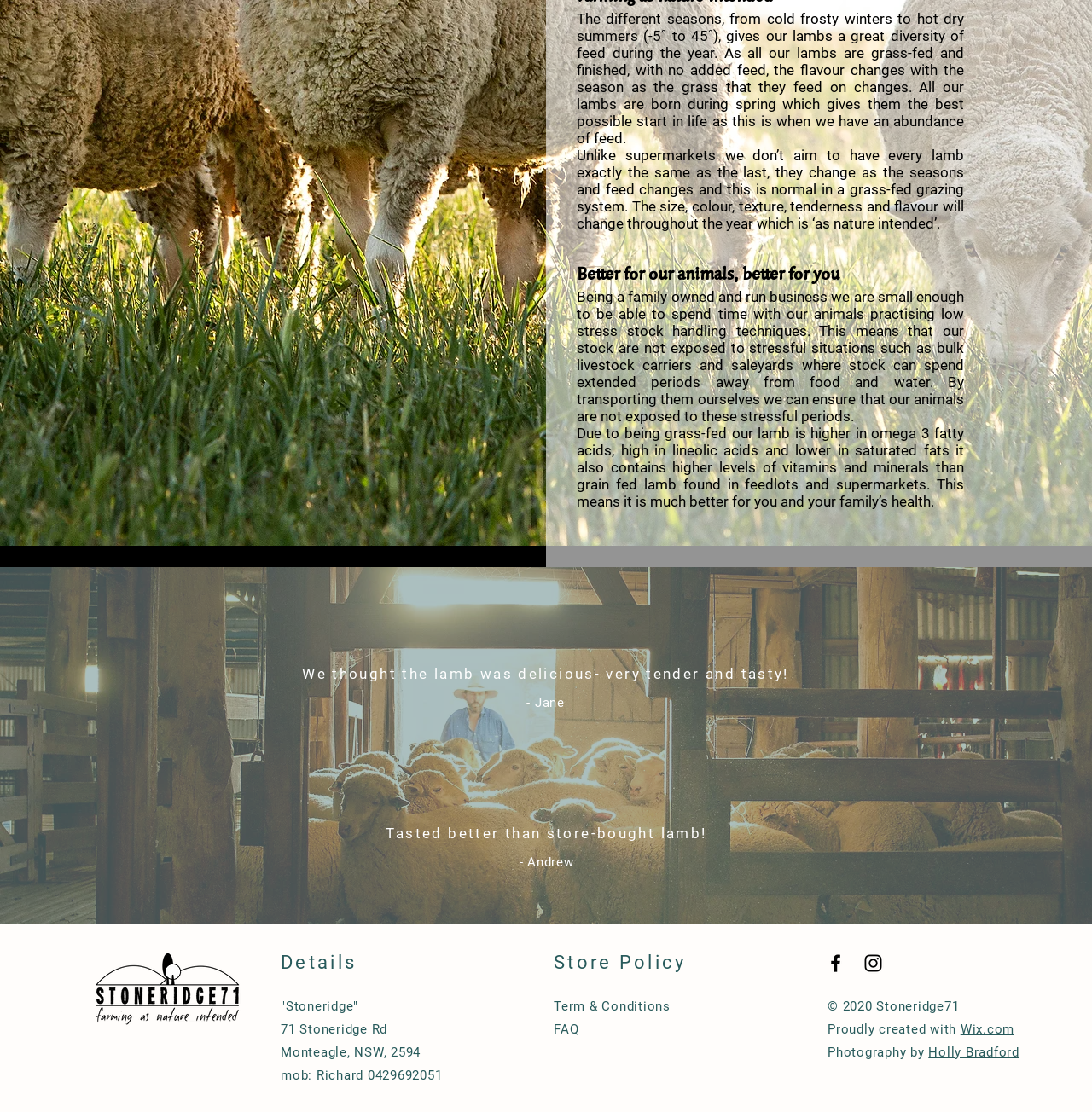Identify the bounding box of the HTML element described here: "FAQ". Provide the coordinates as four float numbers between 0 and 1: [left, top, right, bottom].

[0.507, 0.918, 0.53, 0.932]